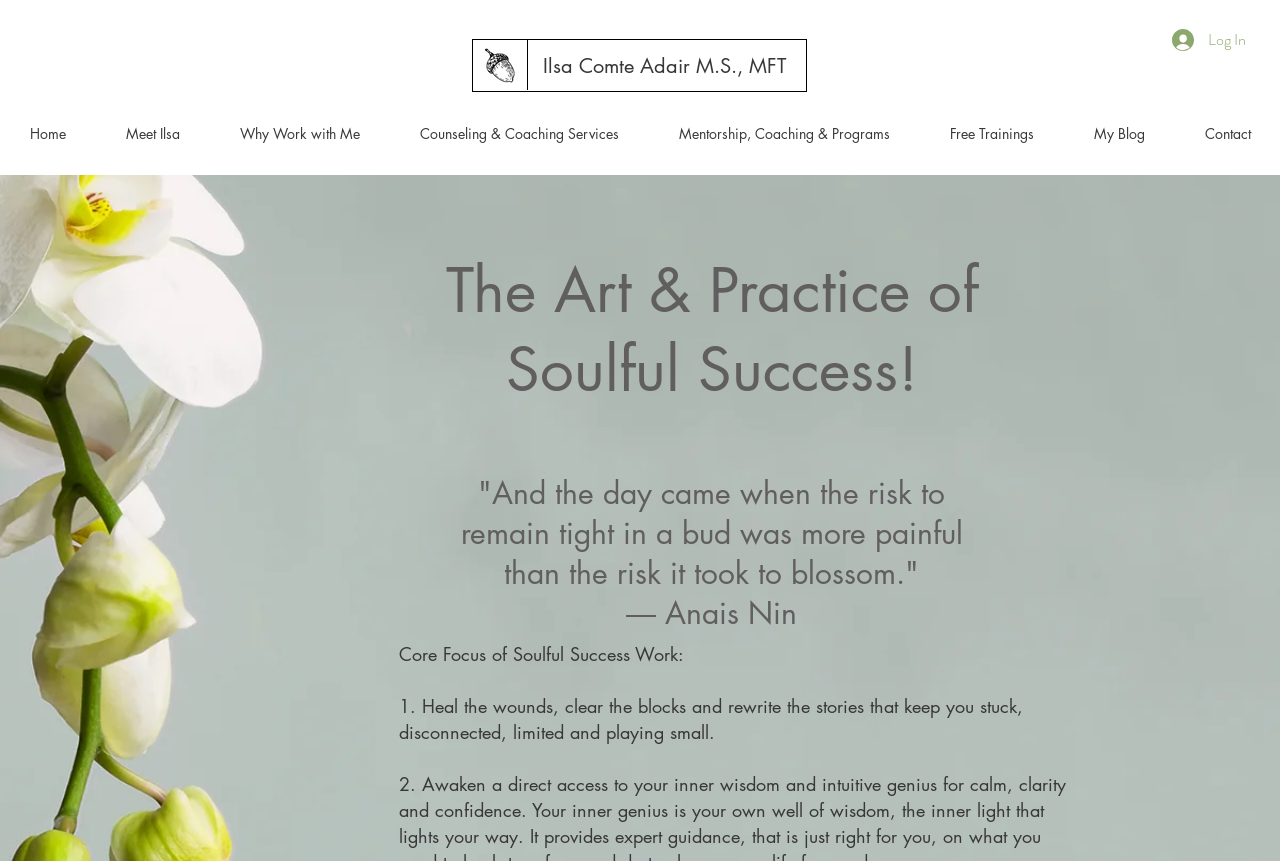Give a comprehensive overview of the webpage, including key elements.

The webpage is about Ilsa Comte, a therapist or coach, and her business Soulful Success. At the top right corner, there is a "Log In" button accompanied by a small image. Below the button, there is a larger image, possibly a profile picture or a logo.

The main content of the page is divided into two sections. On the top, there is a navigation menu with links to different parts of the website, including "Home", "Meet Ilsa", "Why Work with Me", and others. These links are arranged horizontally across the page.

Below the navigation menu, there are three headings that introduce Ilsa's work. The first heading reads "The Art & Practice of", the second heading is "Soulful Success!", and the third heading is a quote from Anais Nin. These headings are stacked vertically, with the quote being the longest and taking up the most space.

Under the headings, there is a section that describes the core focus of Soulful Success work. The text explains that the work involves healing wounds, clearing blocks, and rewriting stories that hold individuals back. This section is divided into numbered points, with the first point being described in detail.